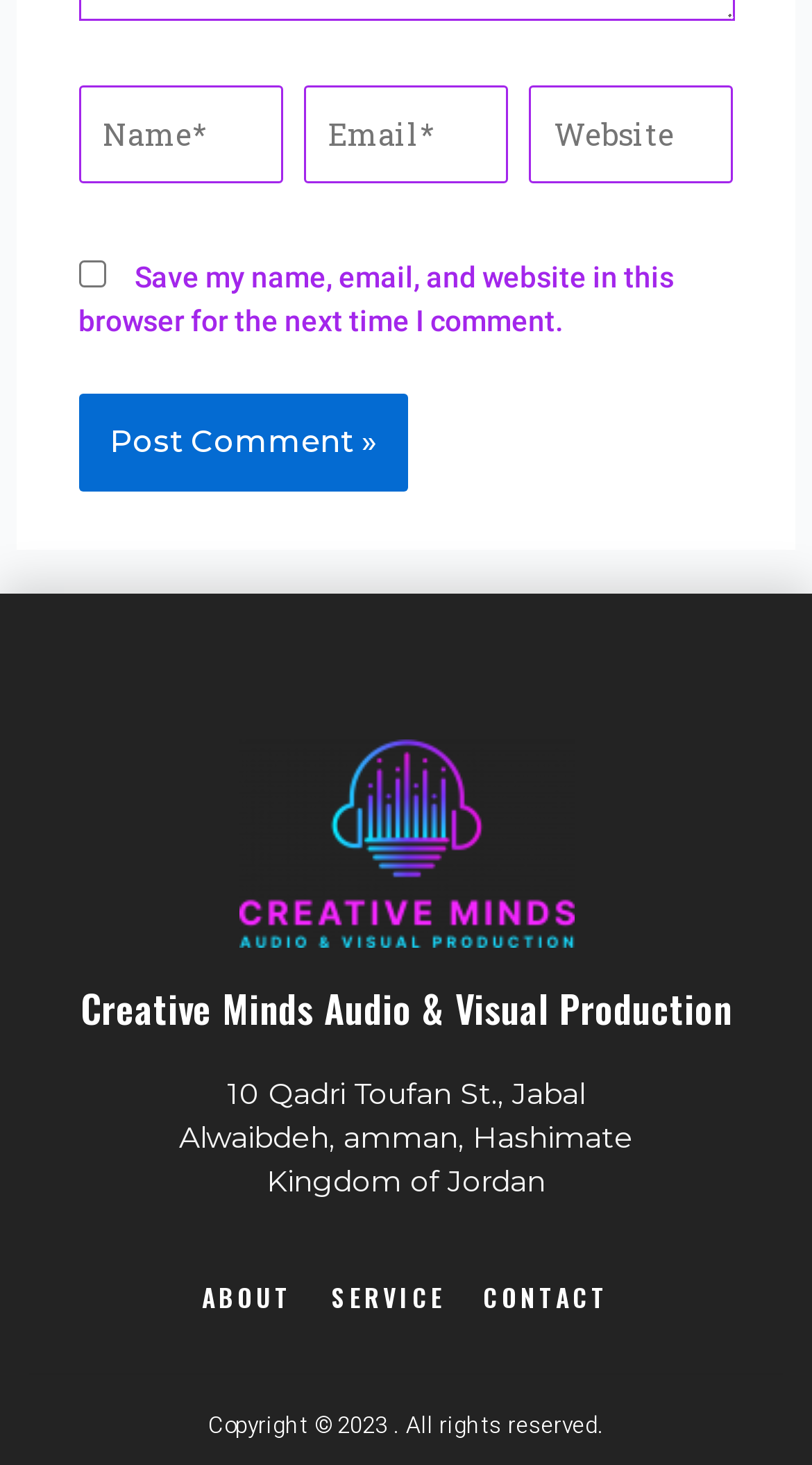Bounding box coordinates are specified in the format (top-left x, top-left y, bottom-right x, bottom-right y). All values are floating point numbers bounded between 0 and 1. Please provide the bounding box coordinate of the region this sentence describes: ABOUT

[0.249, 0.876, 0.362, 0.897]